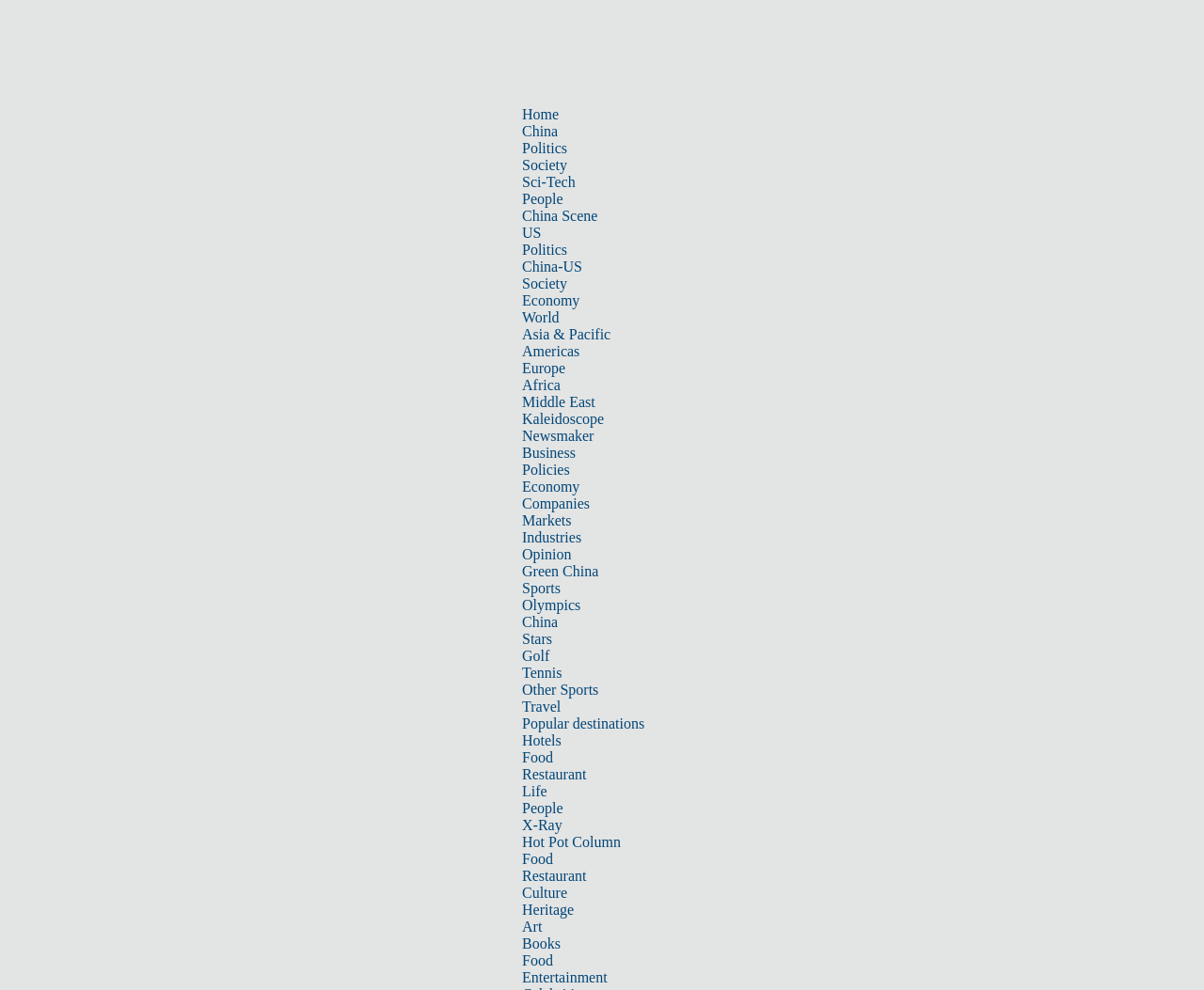Write an elaborate caption that captures the essence of the webpage.

This webpage appears to be a news website, specifically the politics section of China Daily. At the top of the page, there is a navigation menu with multiple links, including "Home", "China", "Politics", "Society", "Sci-Tech", and more. These links are arranged horizontally and take up a significant portion of the top section of the page.

Below the navigation menu, there is a prominent iframe that occupies a large portion of the page. The iframe is positioned at the top-left corner of the page, spanning about 75% of the page's width and 10% of its height.

The rest of the page is dedicated to a long list of links, categorized by topics such as politics, economy, business, sports, travel, life, culture, and entertainment. These links are arranged in a vertical column, with each link positioned below the previous one. There are over 50 links in total, with some links having similar names but with slight variations.

The overall layout of the page is dense, with a focus on providing easy access to a wide range of news topics and categories. The use of a prominent iframe at the top of the page suggests that it may contain important or featured content, while the long list of links below provides a comprehensive overview of the website's offerings.